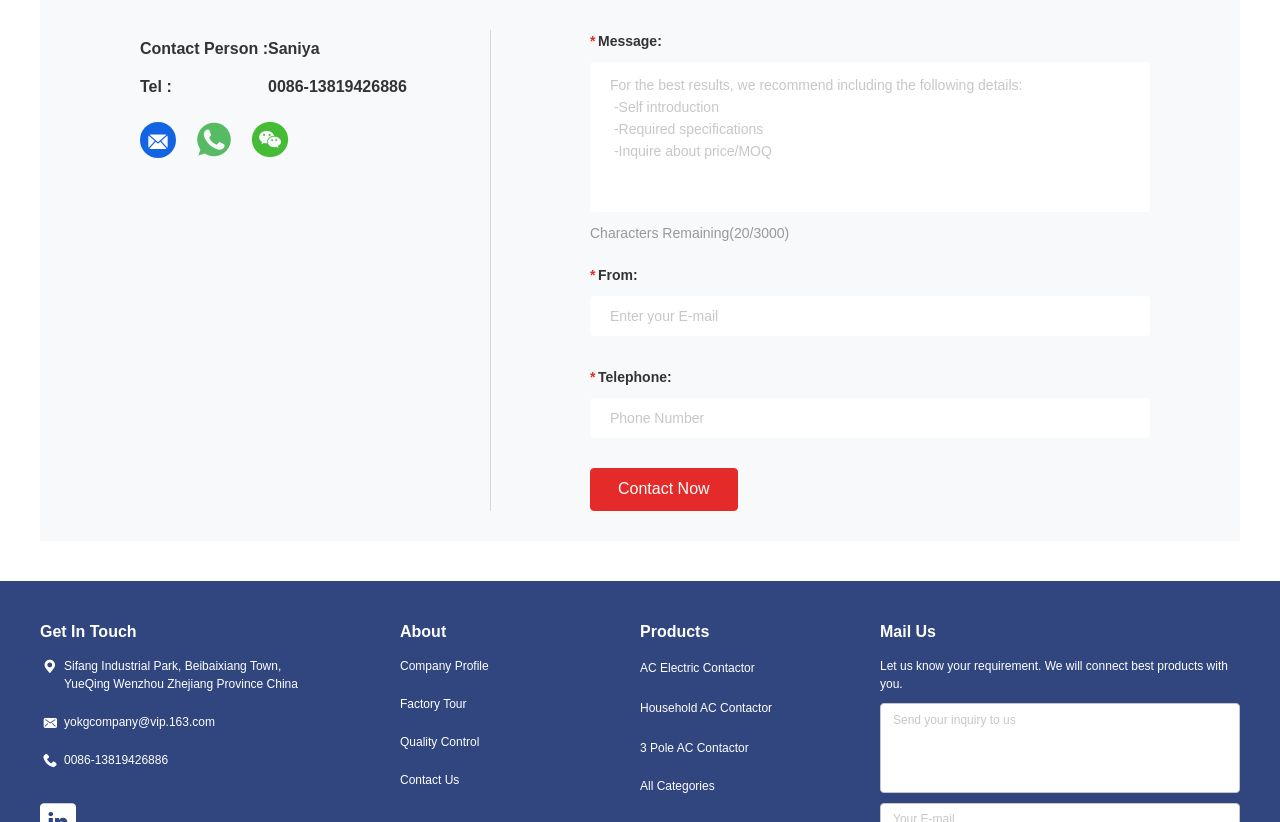What is the contact person's name?
Using the image as a reference, give a one-word or short phrase answer.

Saniya